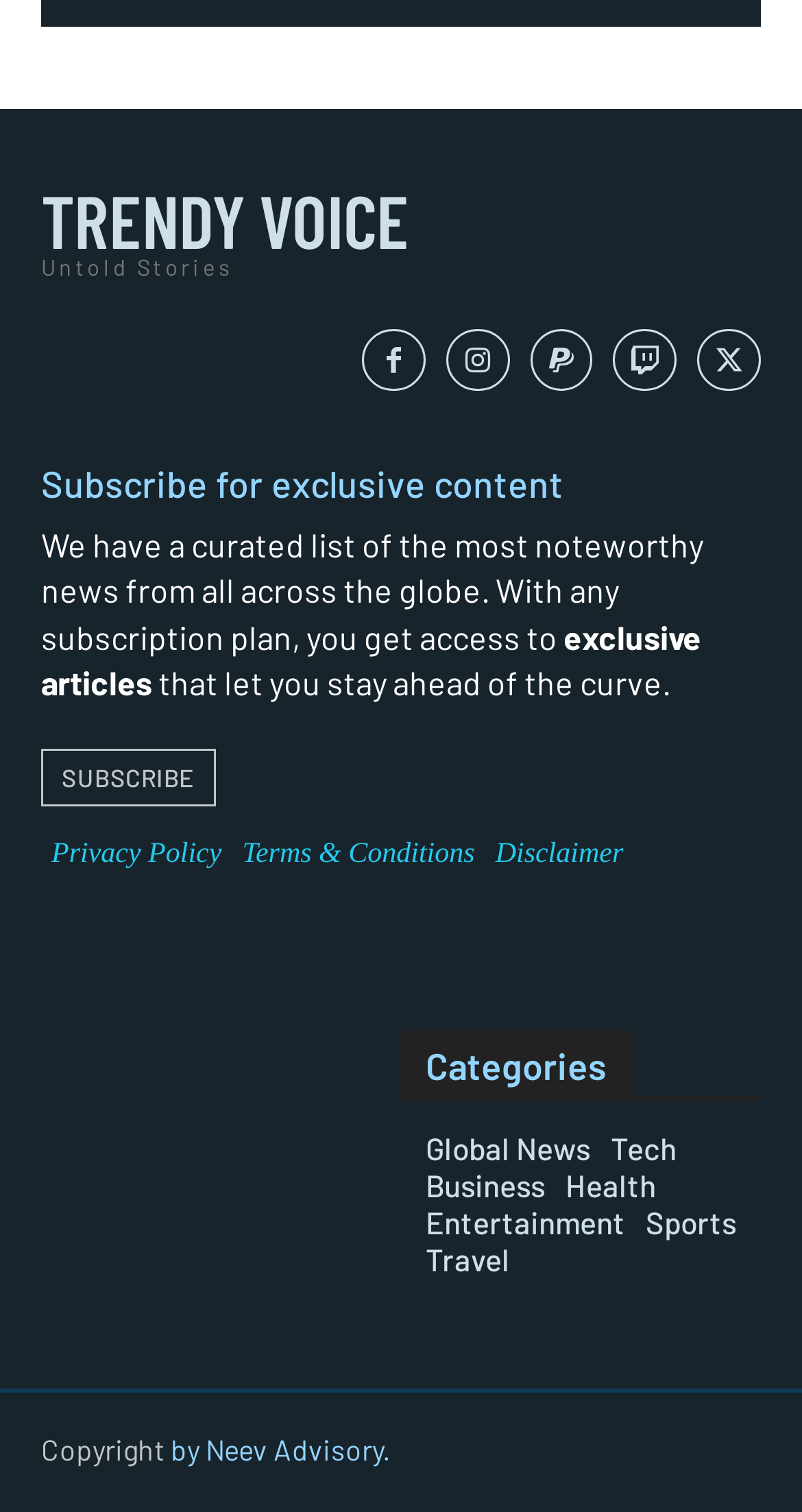Specify the bounding box coordinates of the element's area that should be clicked to execute the given instruction: "Check Terms & Conditions". The coordinates should be four float numbers between 0 and 1, i.e., [left, top, right, bottom].

[0.289, 0.533, 0.605, 0.598]